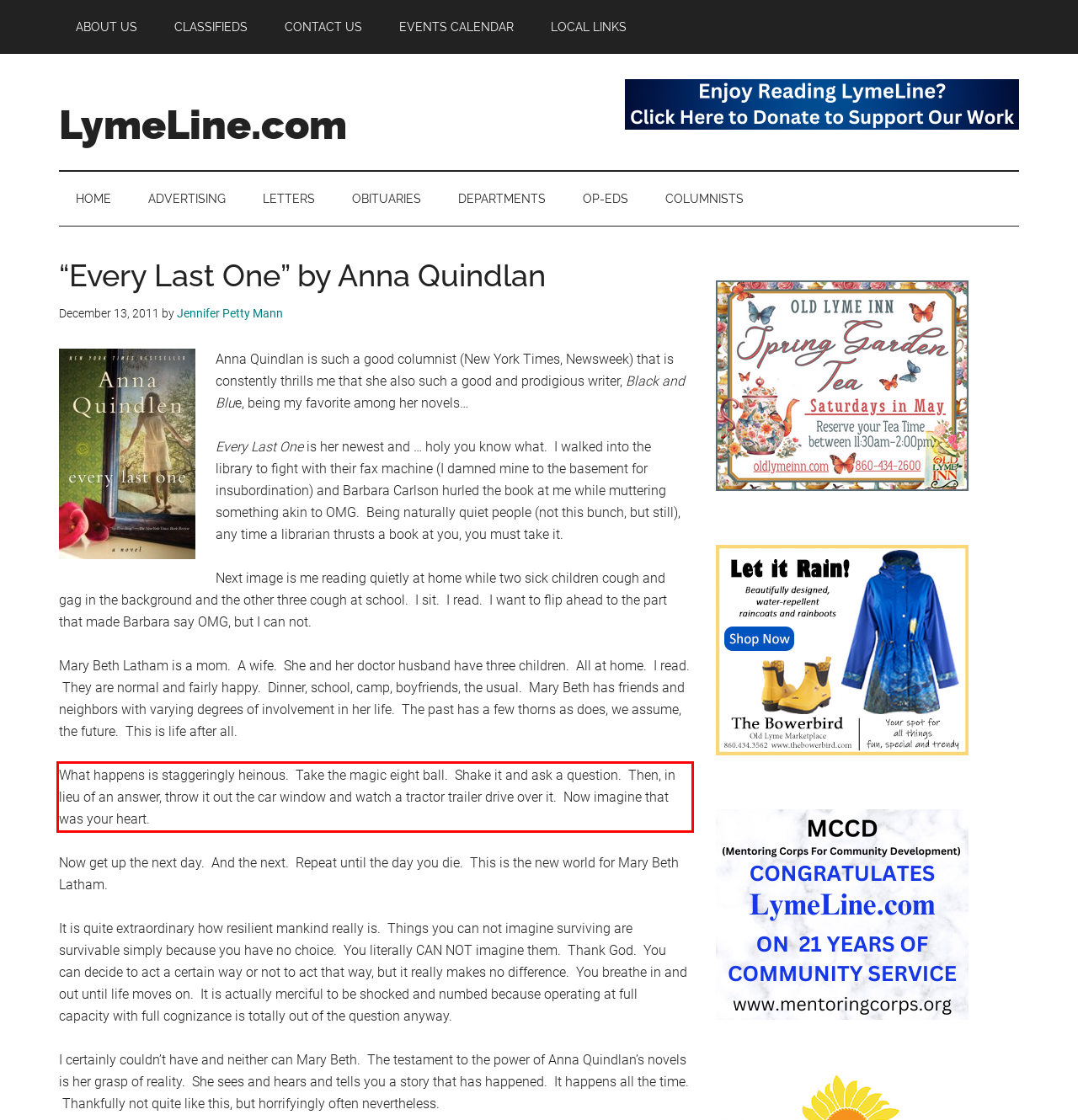Within the screenshot of the webpage, locate the red bounding box and use OCR to identify and provide the text content inside it.

What happens is staggeringly heinous. Take the magic eight ball. Shake it and ask a question. Then, in lieu of an answer, throw it out the car window and watch a tractor trailer drive over it. Now imagine that was your heart.